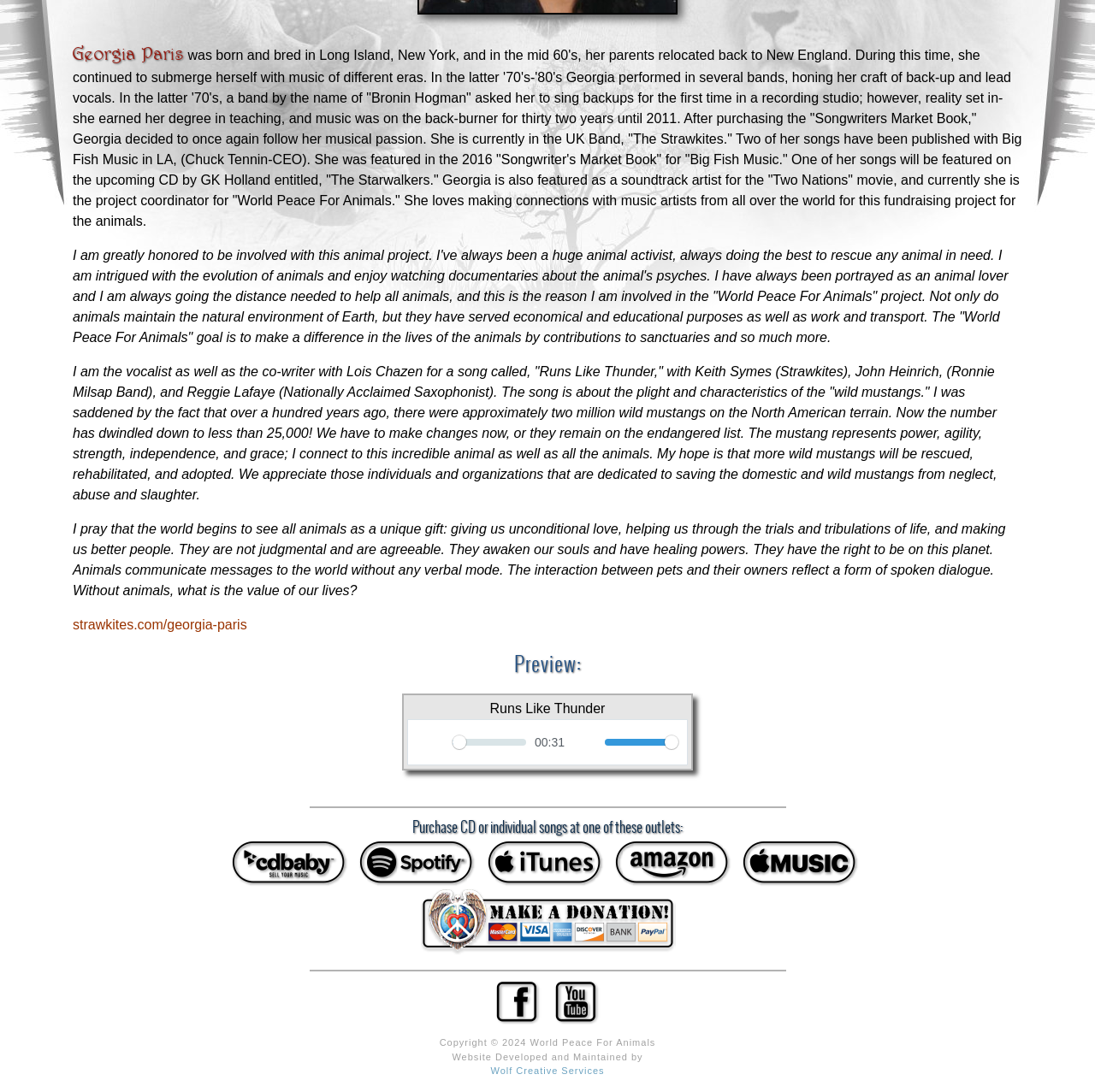Provide the bounding box coordinates of the UI element that matches the description: "Wolf Creative Services".

[0.448, 0.976, 0.552, 0.985]